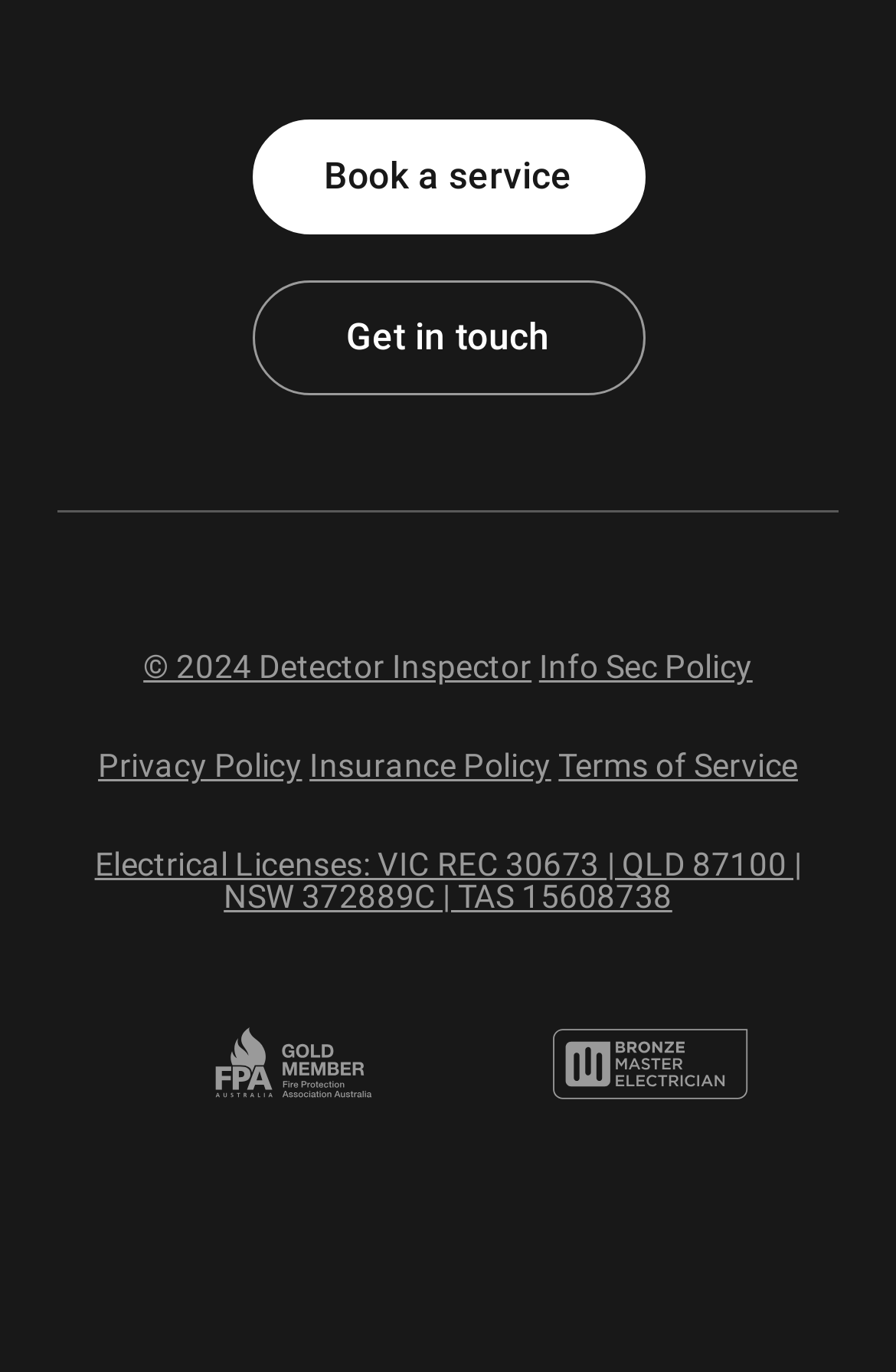Please identify the bounding box coordinates of the area I need to click to accomplish the following instruction: "Get in touch".

[0.281, 0.205, 0.719, 0.288]